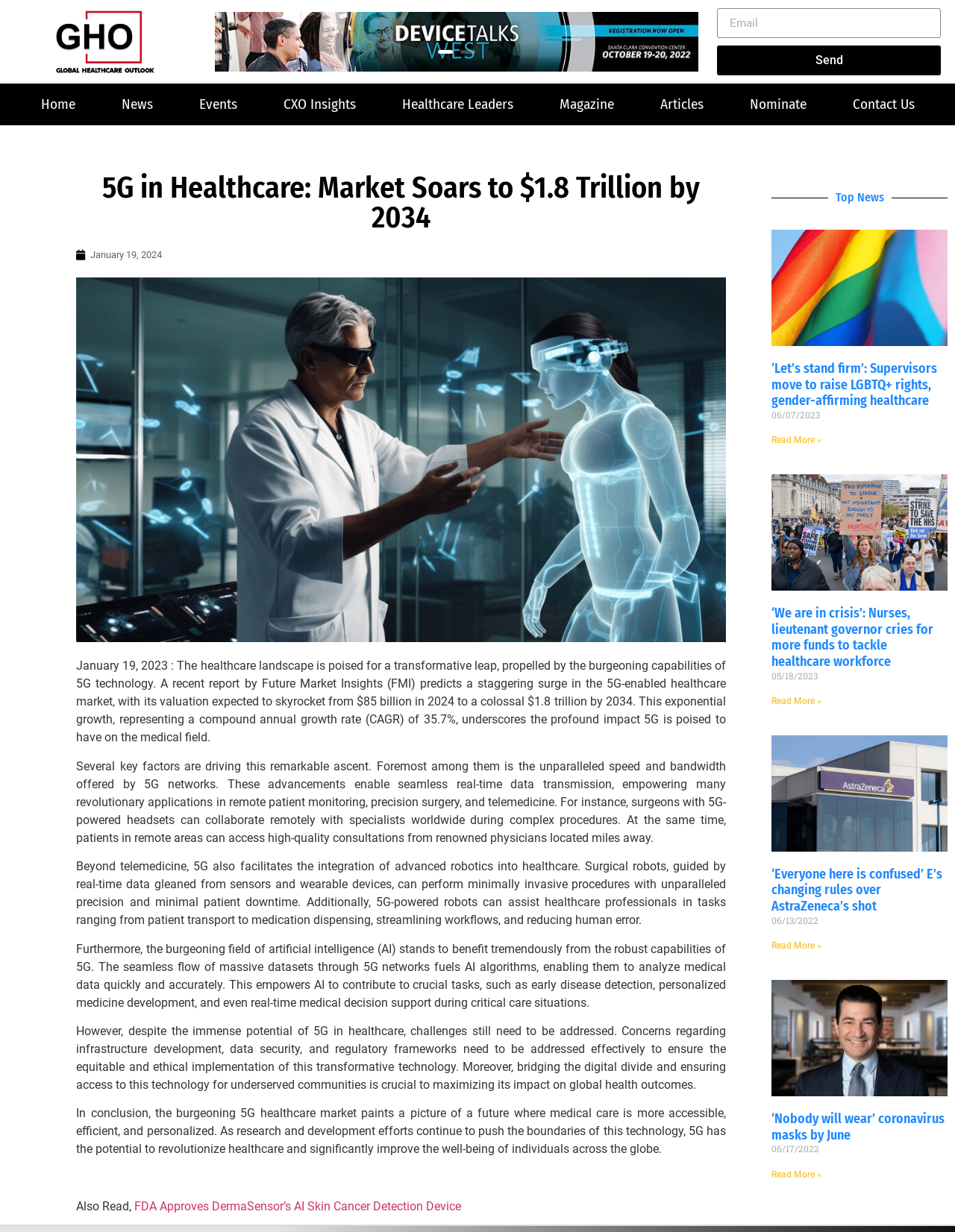Please find and report the bounding box coordinates of the element to click in order to perform the following action: "Click the 'Send' button". The coordinates should be expressed as four float numbers between 0 and 1, in the format [left, top, right, bottom].

[0.751, 0.037, 0.985, 0.061]